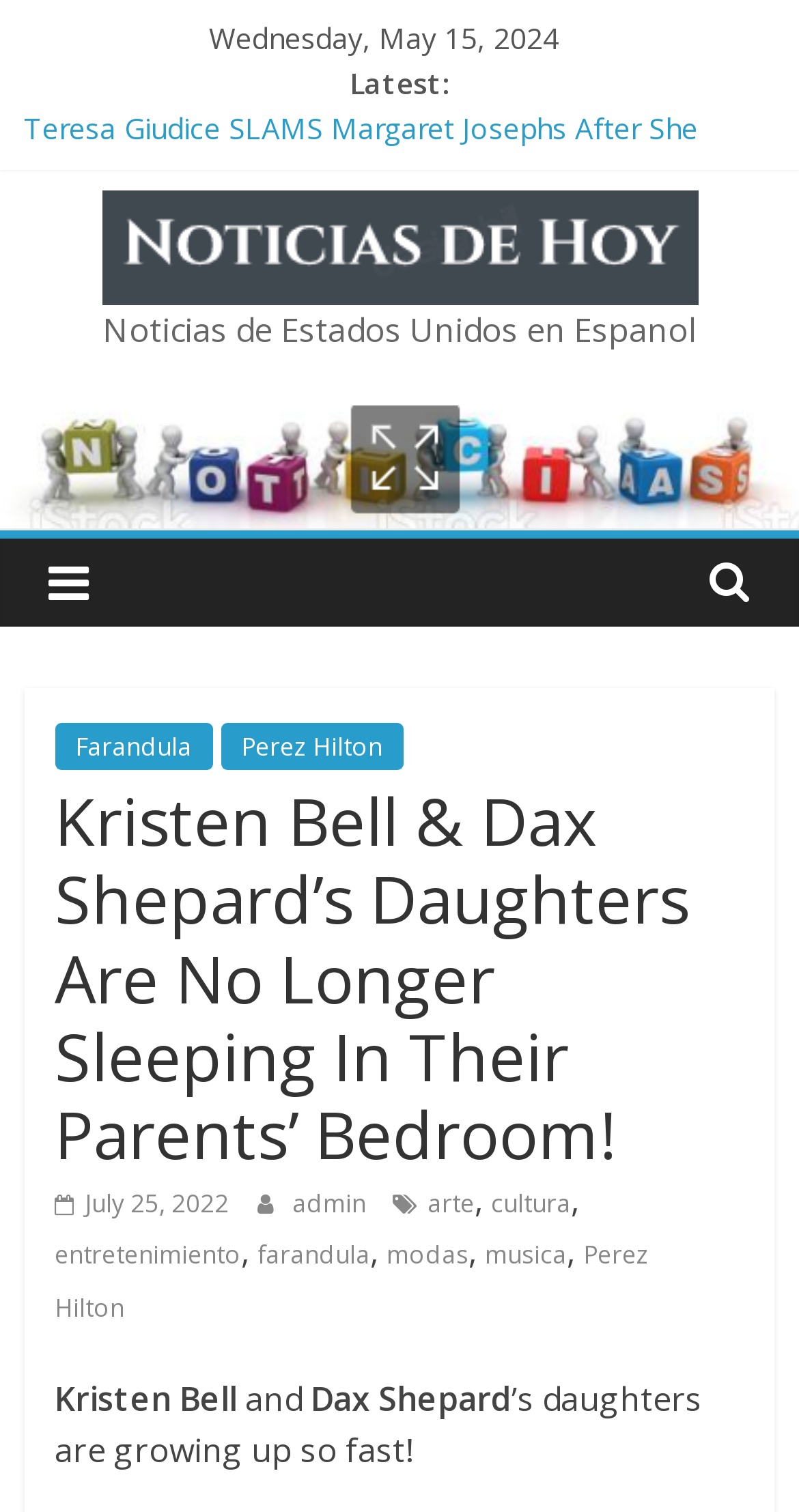Can you show the bounding box coordinates of the region to click on to complete the task described in the instruction: "Read the article about Kristen Bell and Dax Shepard's daughters"?

[0.068, 0.51, 0.932, 0.777]